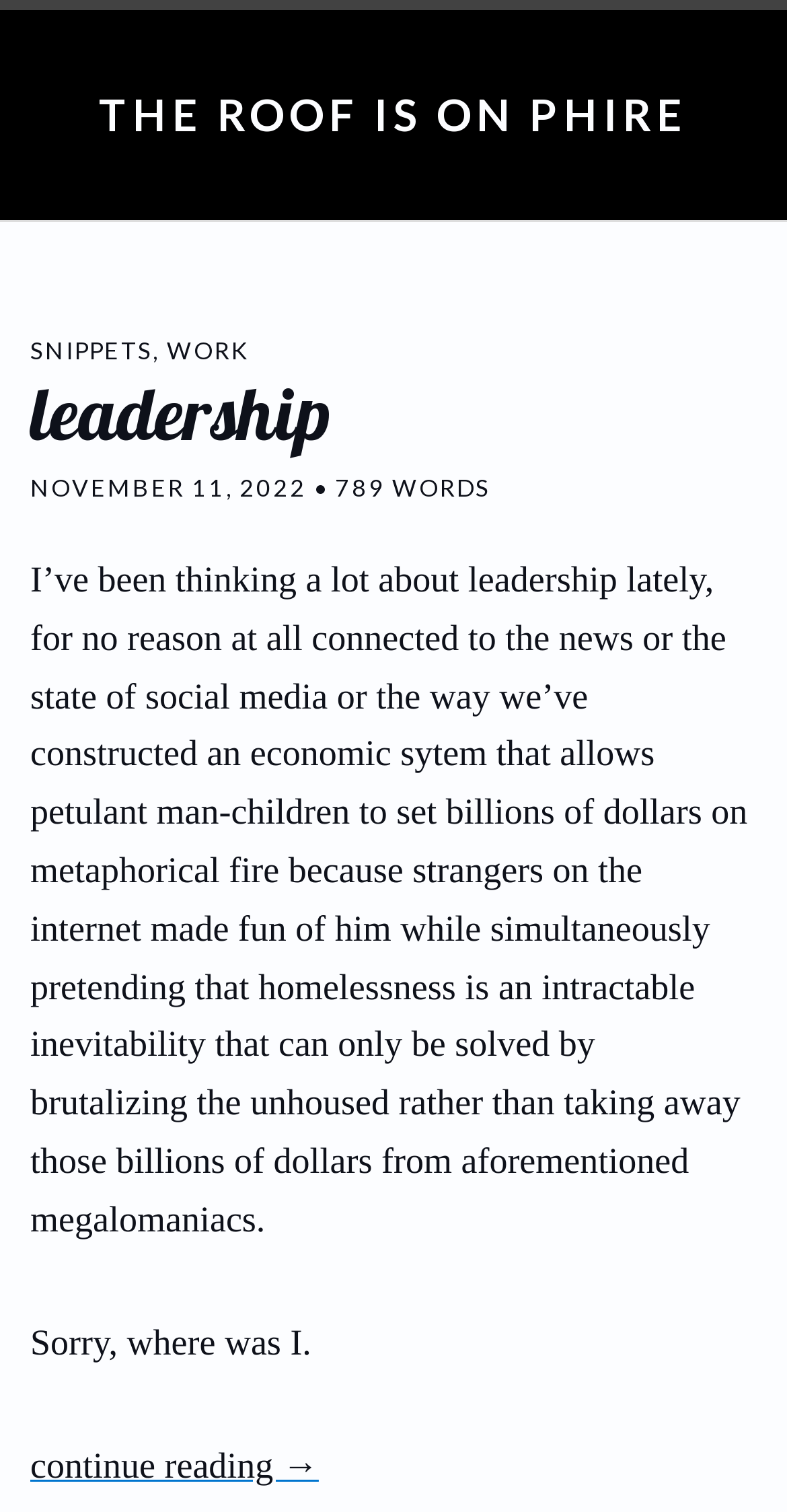Determine the bounding box coordinates for the UI element matching this description: "continue reading →".

[0.038, 0.956, 0.405, 0.983]